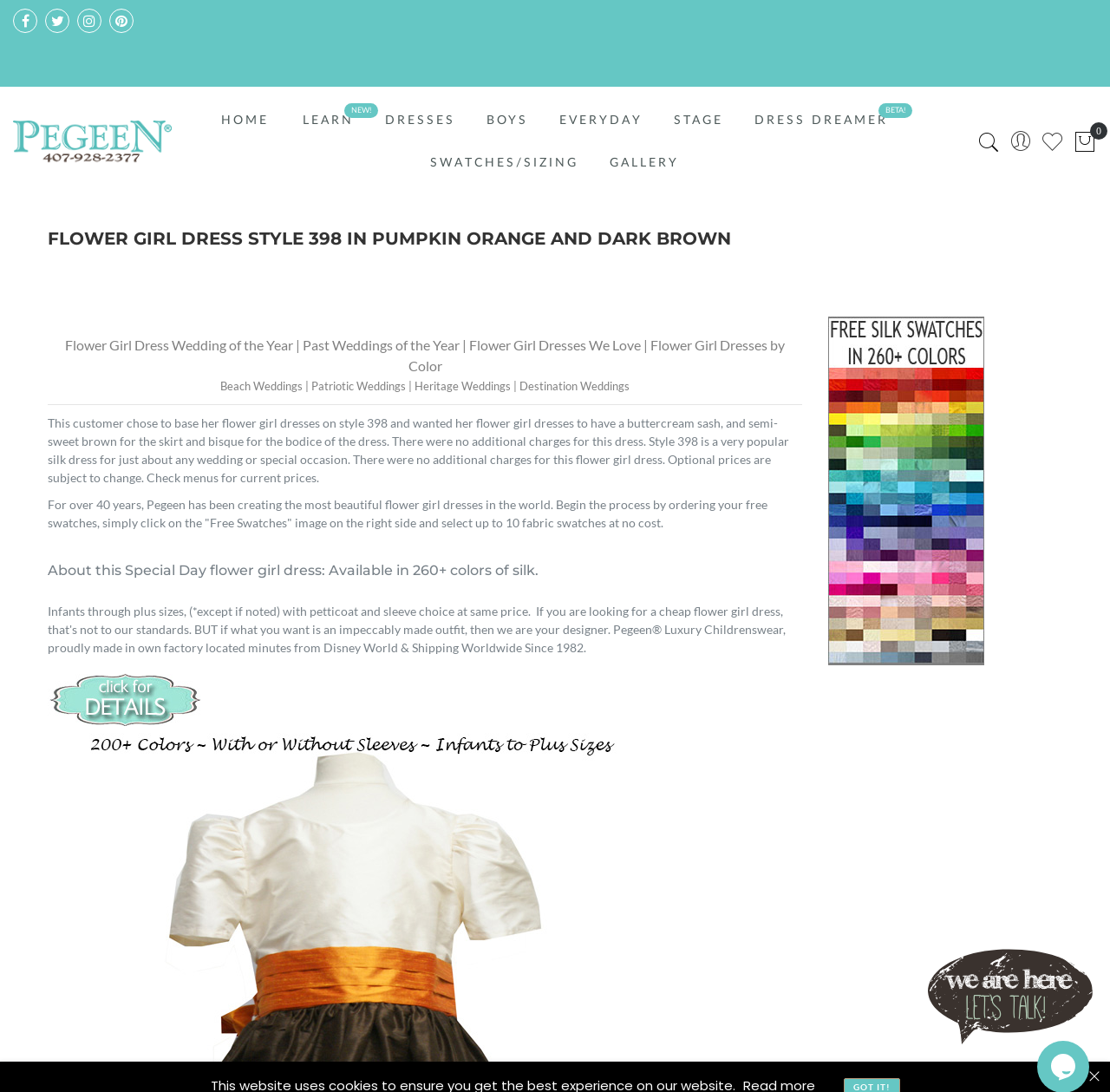Kindly provide the bounding box coordinates of the section you need to click on to fulfill the given instruction: "Check 'Flower Girl Dress Details'".

[0.043, 0.633, 0.181, 0.646]